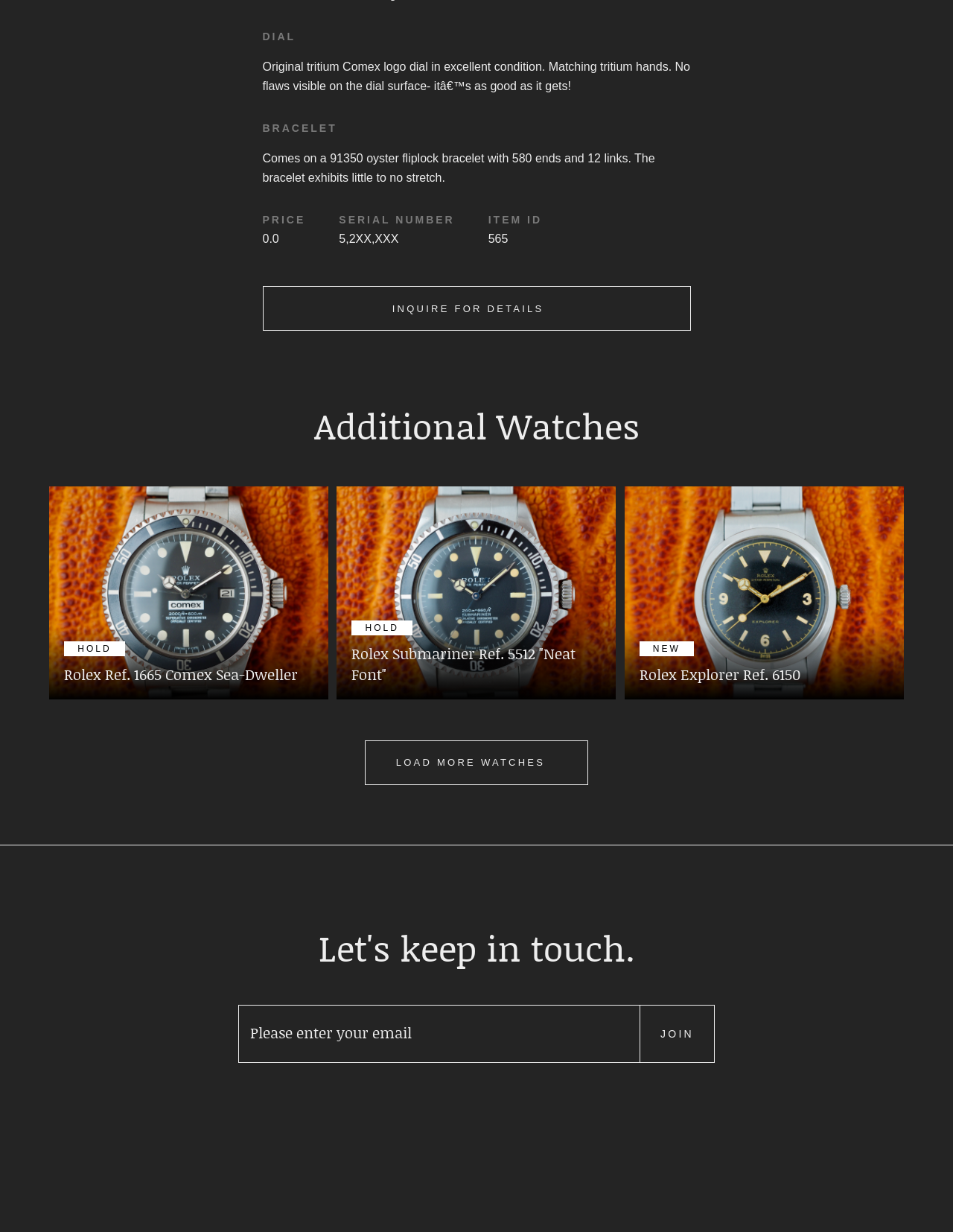Refer to the element description INQUIRE FOR DETAILS and identify the corresponding bounding box in the screenshot. Format the coordinates as (top-left x, top-left y, bottom-right x, bottom-right y) with values in the range of 0 to 1.

[0.411, 0.263, 0.576, 0.272]